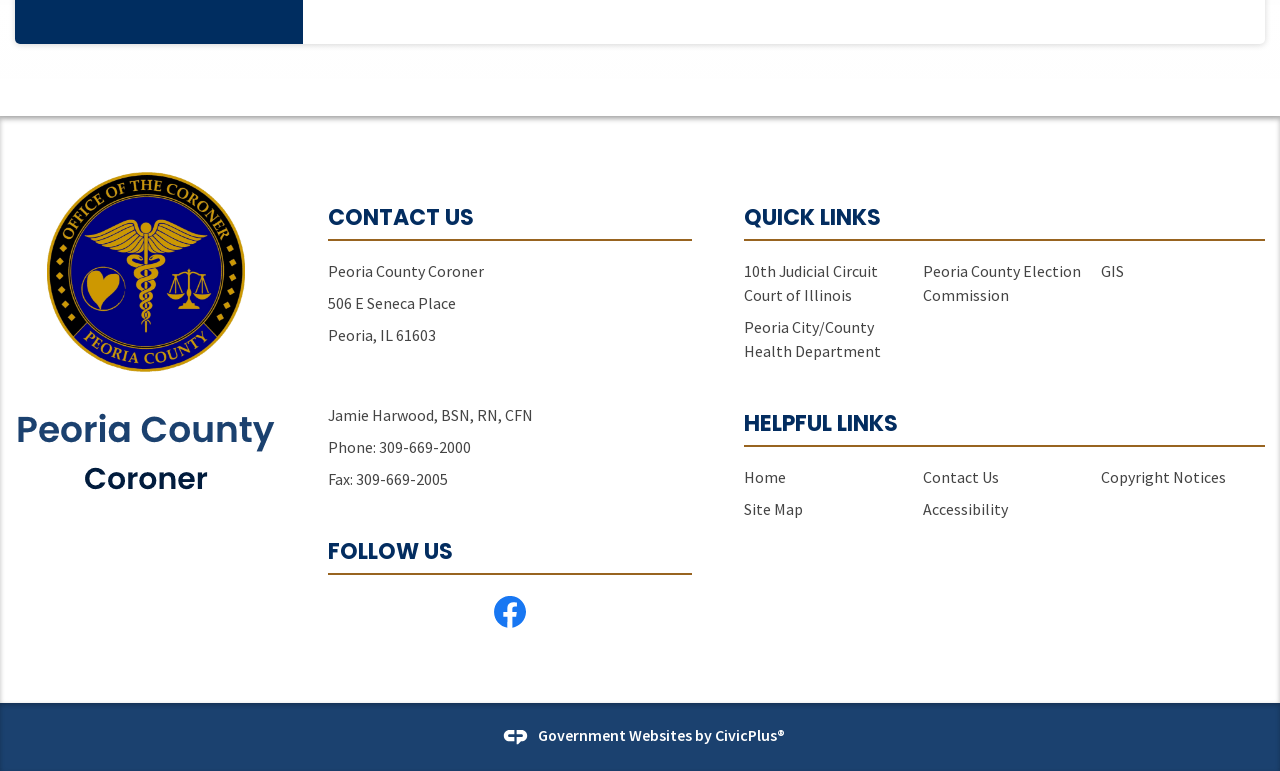Kindly determine the bounding box coordinates for the area that needs to be clicked to execute this instruction: "Visit CivicPlus website".

[0.558, 0.946, 0.613, 0.972]